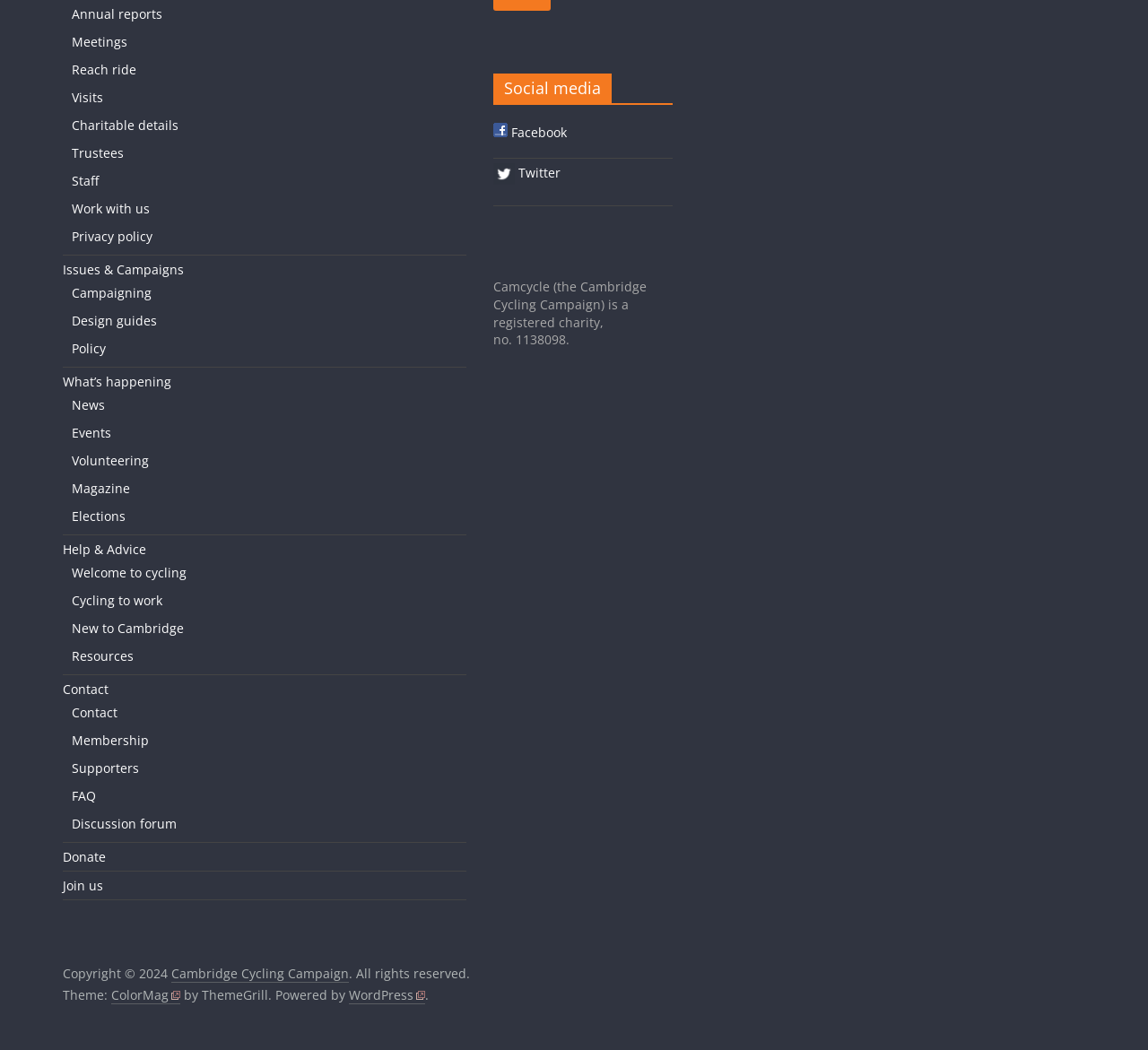Please locate the bounding box coordinates for the element that should be clicked to achieve the following instruction: "Go to the Contact page". Ensure the coordinates are given as four float numbers between 0 and 1, i.e., [left, top, right, bottom].

[0.055, 0.648, 0.095, 0.664]